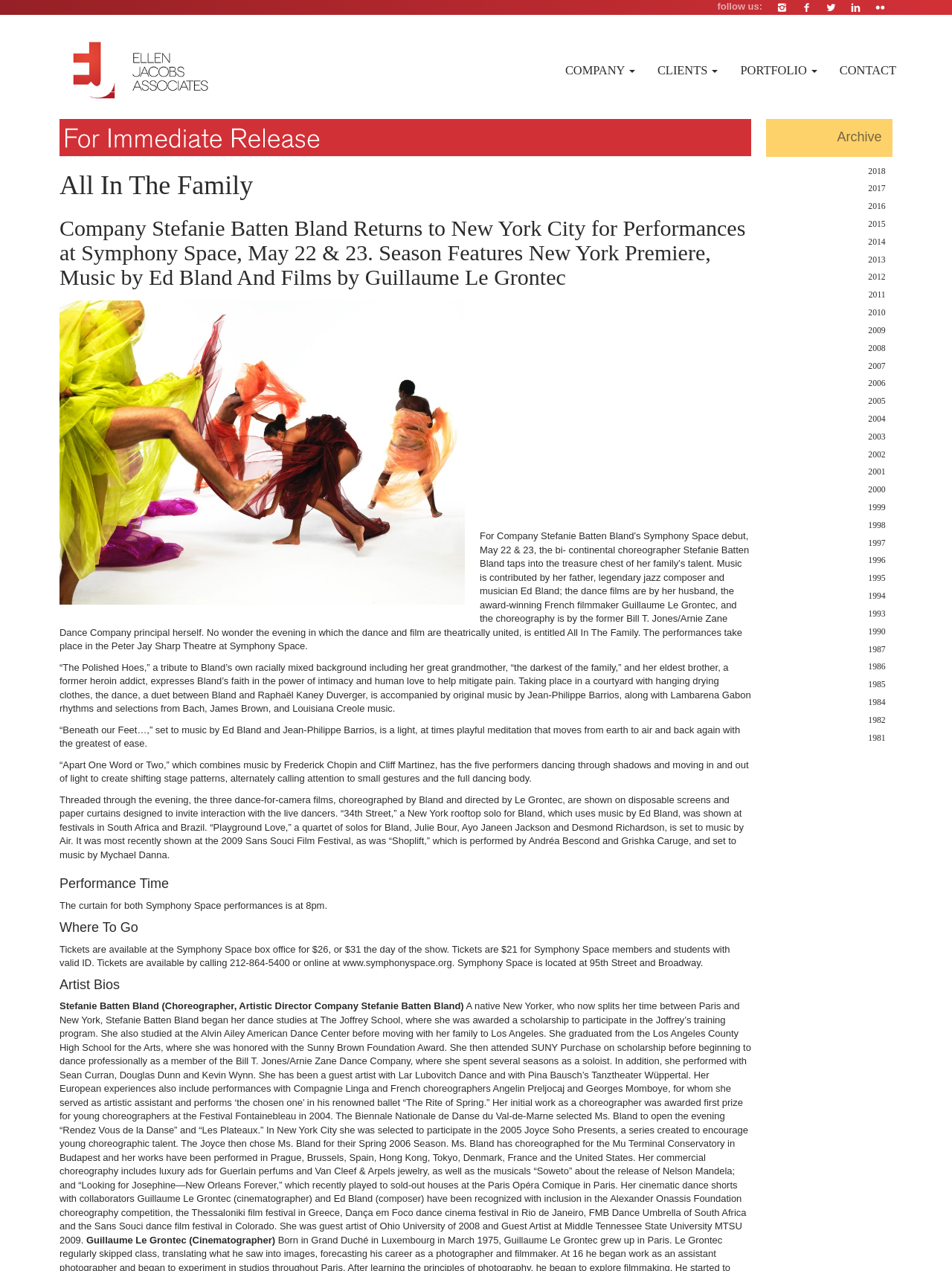Identify the bounding box coordinates of the section that should be clicked to achieve the task described: "view archive".

[0.805, 0.094, 0.938, 0.123]